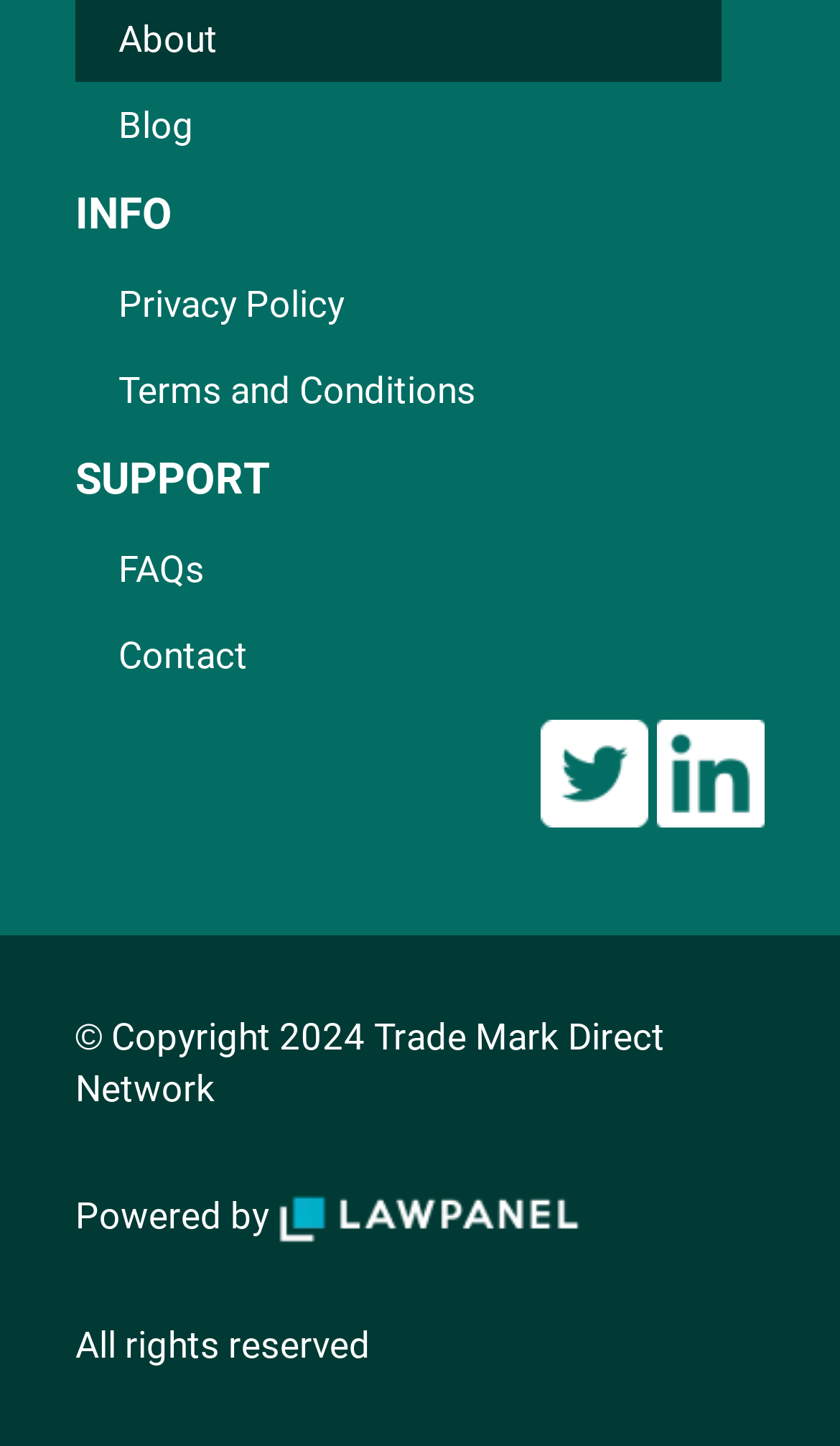Find and provide the bounding box coordinates for the UI element described with: "Privacy Policy".

[0.141, 0.195, 0.41, 0.225]